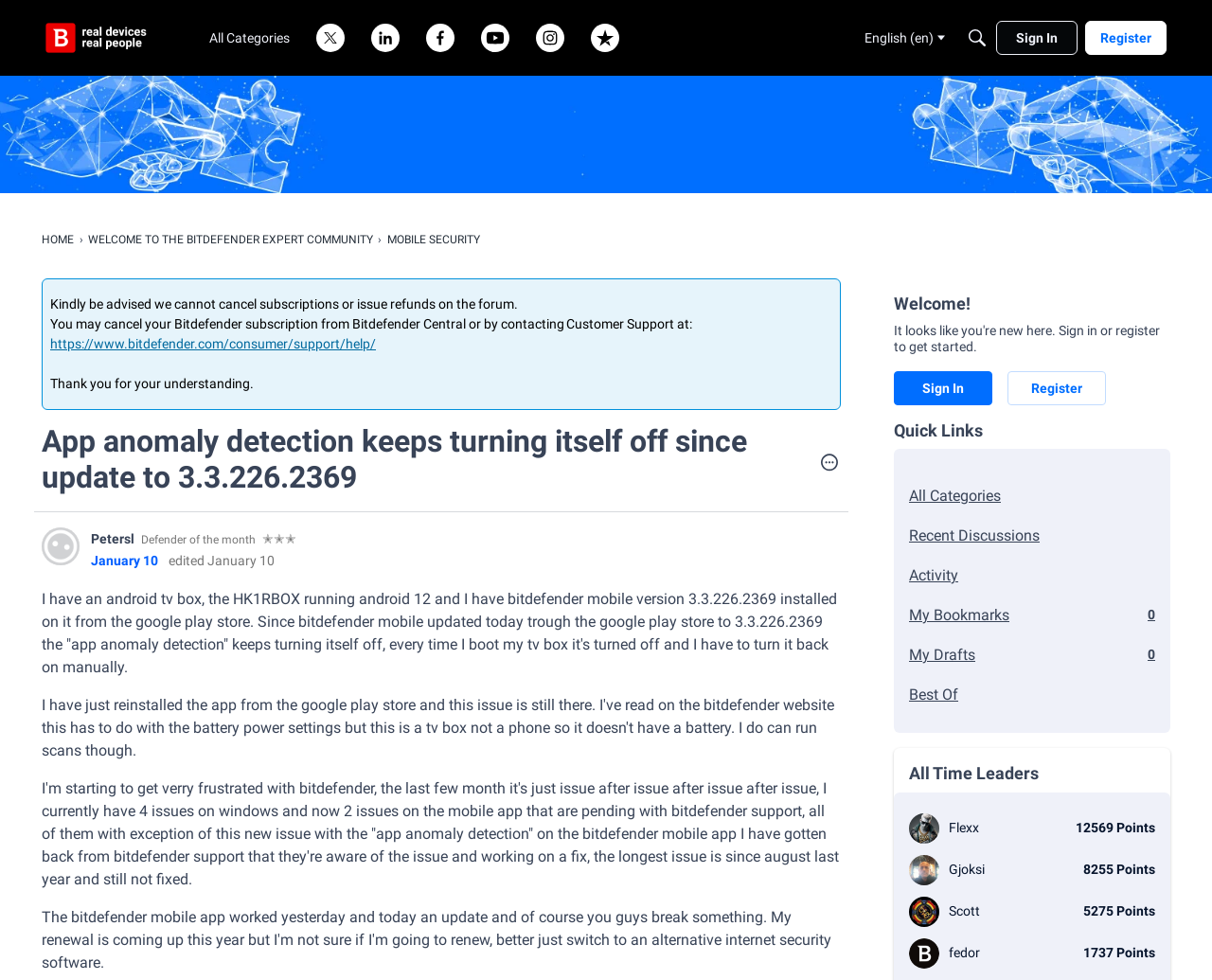Identify the bounding box coordinates for the UI element described by the following text: "MÓDULO 05 – AFILIADOS". Provide the coordinates as four float numbers between 0 and 1, in the format [left, top, right, bottom].

None